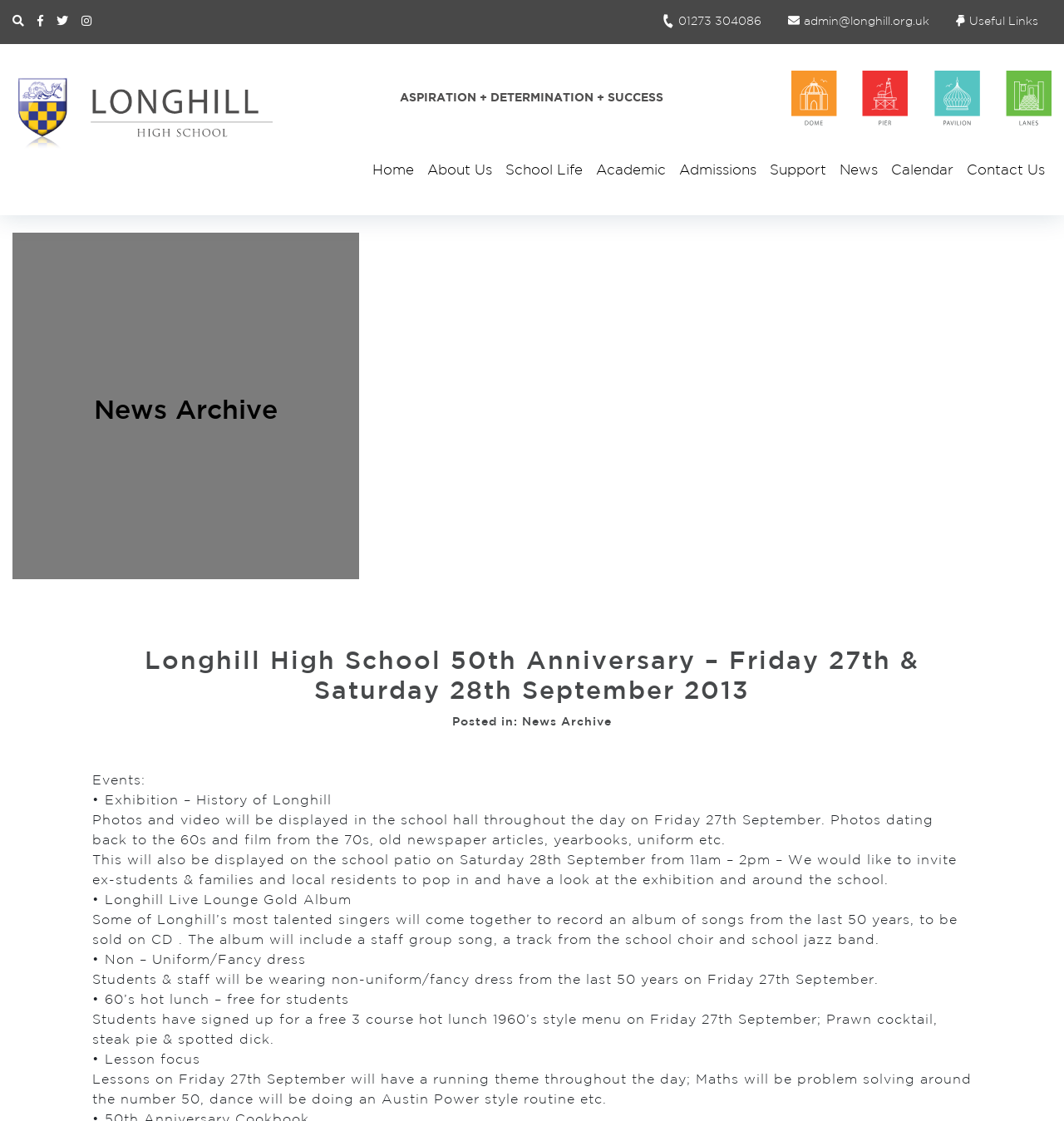Determine the bounding box coordinates of the region to click in order to accomplish the following instruction: "Visit Parent Portal". Provide the coordinates as four float numbers between 0 and 1, specifically [left, top, right, bottom].

[0.839, 0.038, 0.935, 0.07]